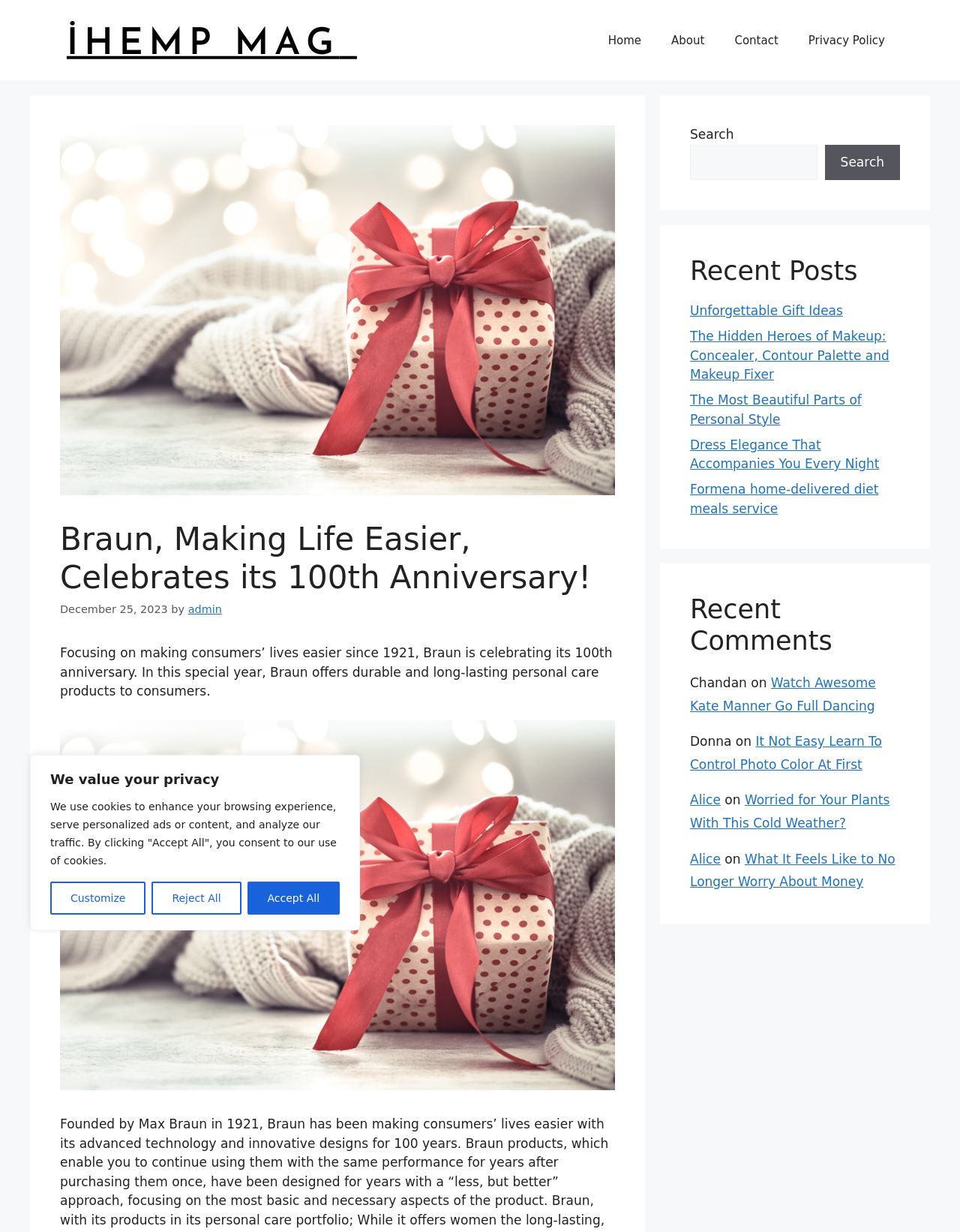Identify the first-level heading on the webpage and generate its text content.

Braun, Making Life Easier, Celebrates its 100th Anniversary!